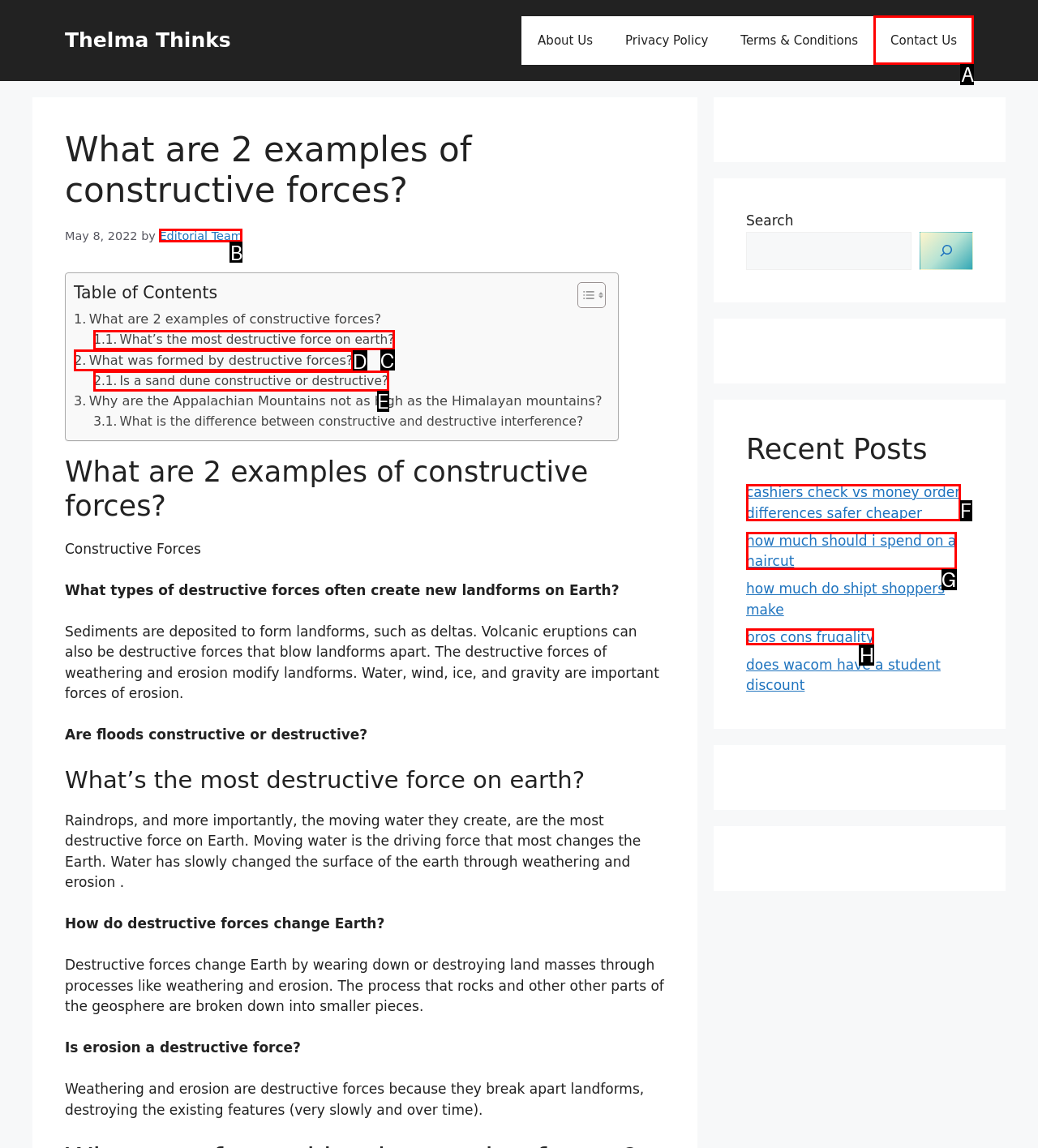Choose the letter that corresponds to the correct button to accomplish the task: Close the privacy preference dialog
Reply with the letter of the correct selection only.

None